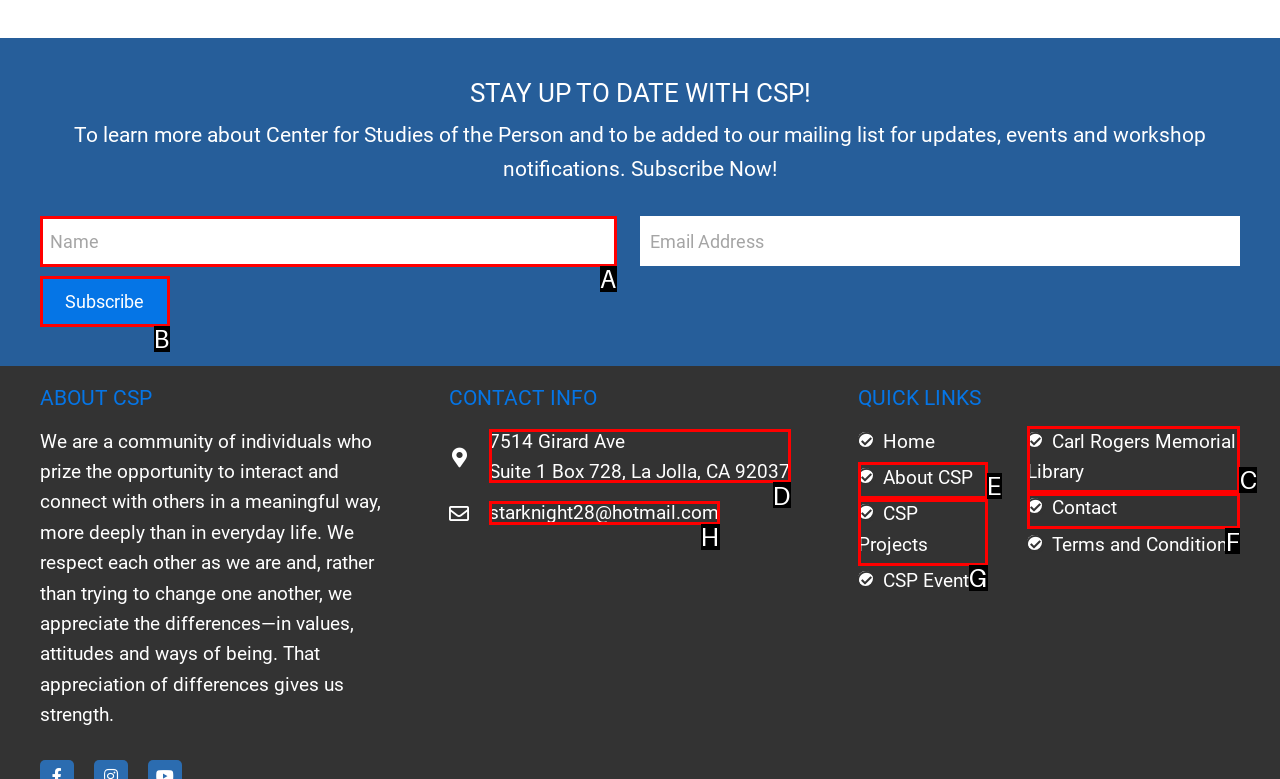Identify the letter corresponding to the UI element that matches this description: CSP Projects
Answer using only the letter from the provided options.

G